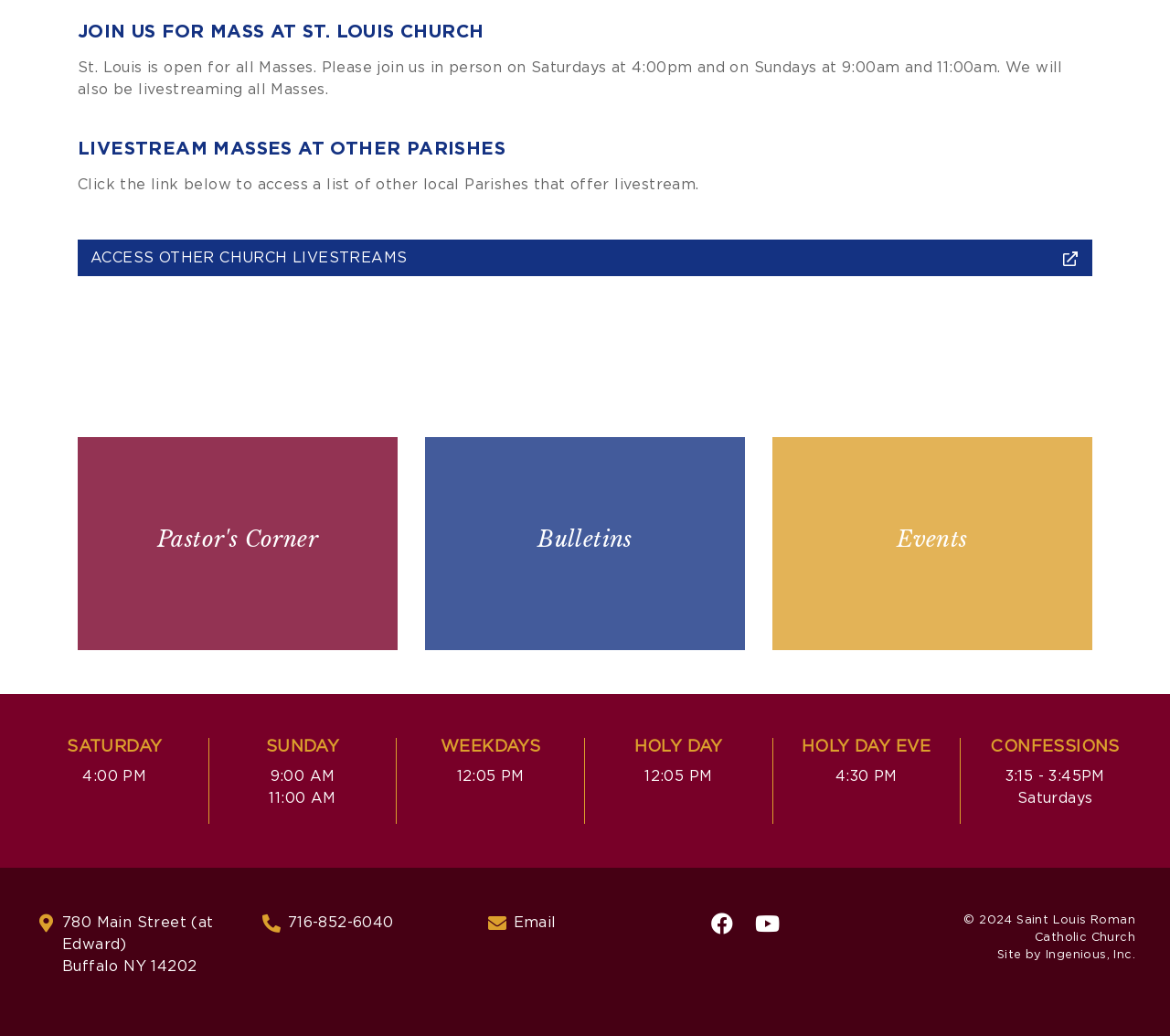Identify the bounding box coordinates for the UI element described as: "Email". The coordinates should be provided as four floats between 0 and 1: [left, top, right, bottom].

[0.439, 0.883, 0.475, 0.898]